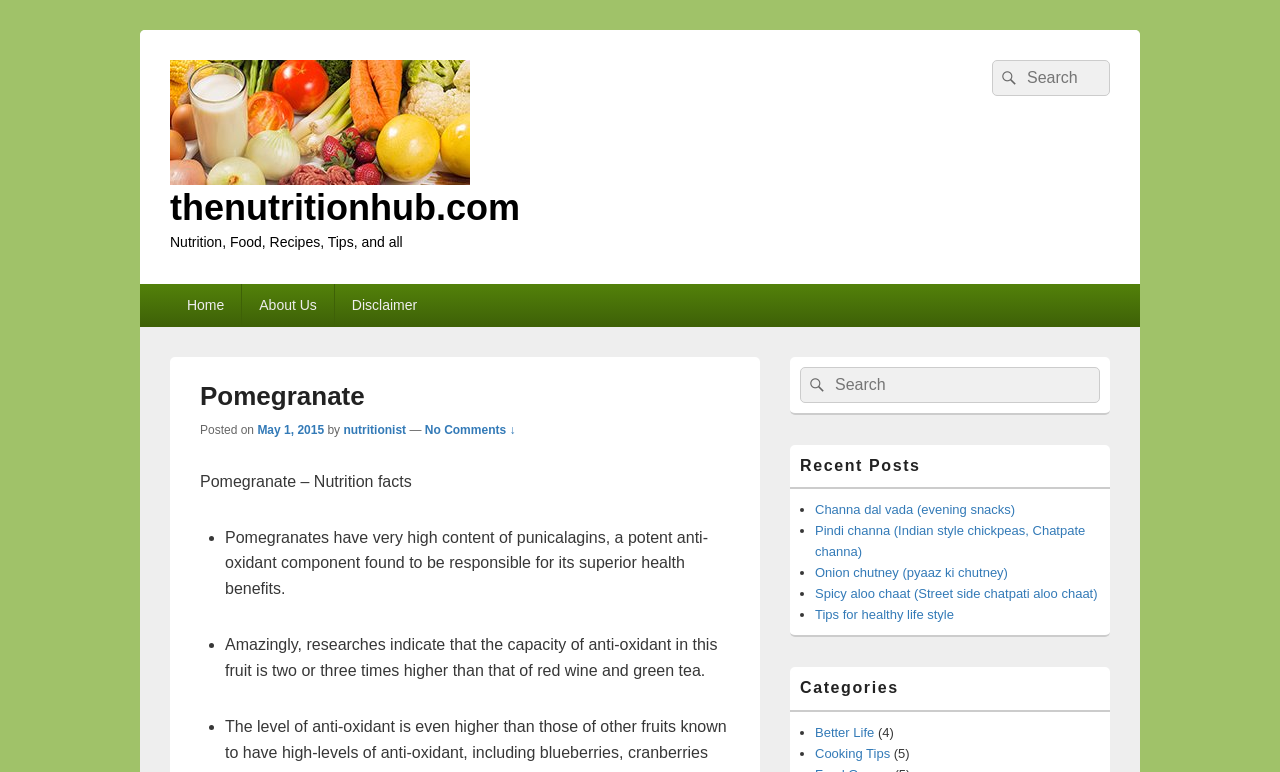Explain in detail what is displayed on the webpage.

The webpage is about pomegranates and their nutritional benefits. At the top left, there is a logo and a link to the website's homepage, "thenutritionhub.com". Next to the logo, there is a navigation menu with links to "Home", "About Us", and "Disclaimer". 

Below the navigation menu, there is a header section with a title "Pomegranate" and information about the post, including the date "May 1, 2015" and the author "nutritionist". 

The main content of the webpage is a list of nutrition facts about pomegranates, including their high content of punicalagins, a potent anti-oxidant component, and their superior health benefits compared to red wine and green tea. 

On the right side of the webpage, there is a sidebar with a search bar, a section for recent posts, and a section for categories. The recent posts section lists five links to other articles on the website, including "Channa dal vada (evening snacks)" and "Tips for healthy life style". The categories section lists two categories, "Better Life" and "Cooking Tips", with the number of posts in each category.